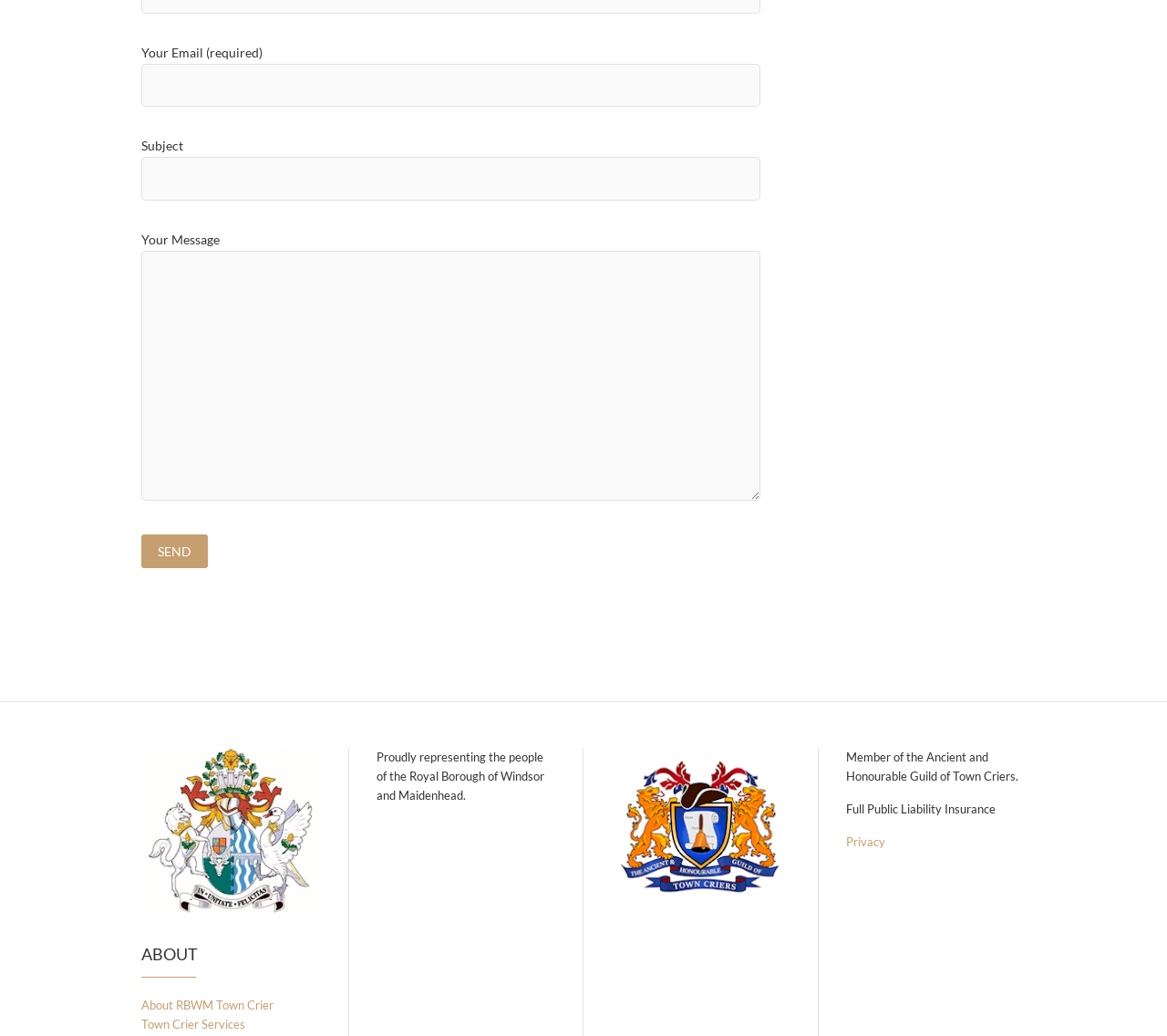What is the name of the town crier service?
Refer to the screenshot and respond with a concise word or phrase.

Town Crier Services